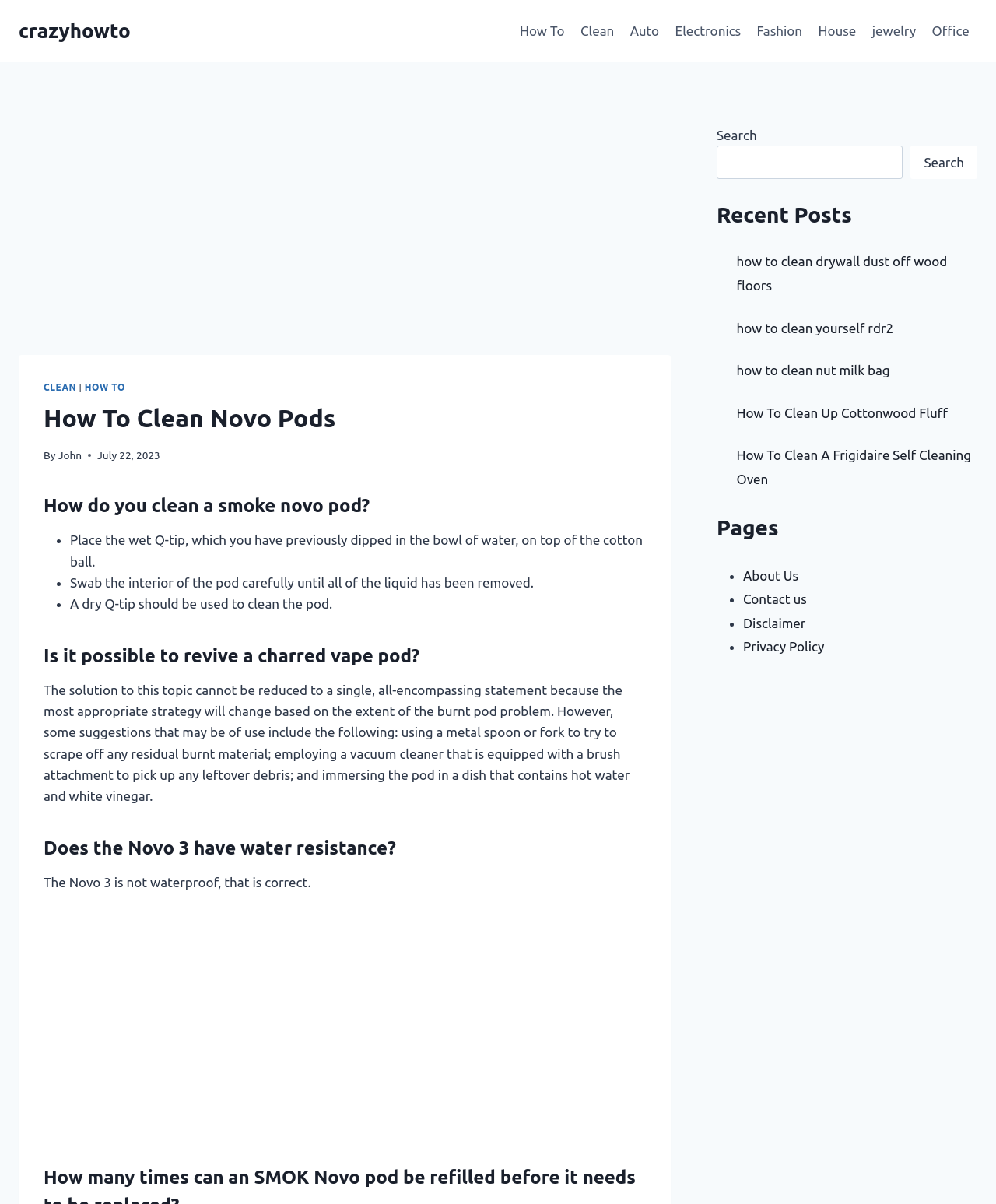Provide a one-word or one-phrase answer to the question:
Is the Novo 3 waterproof?

No